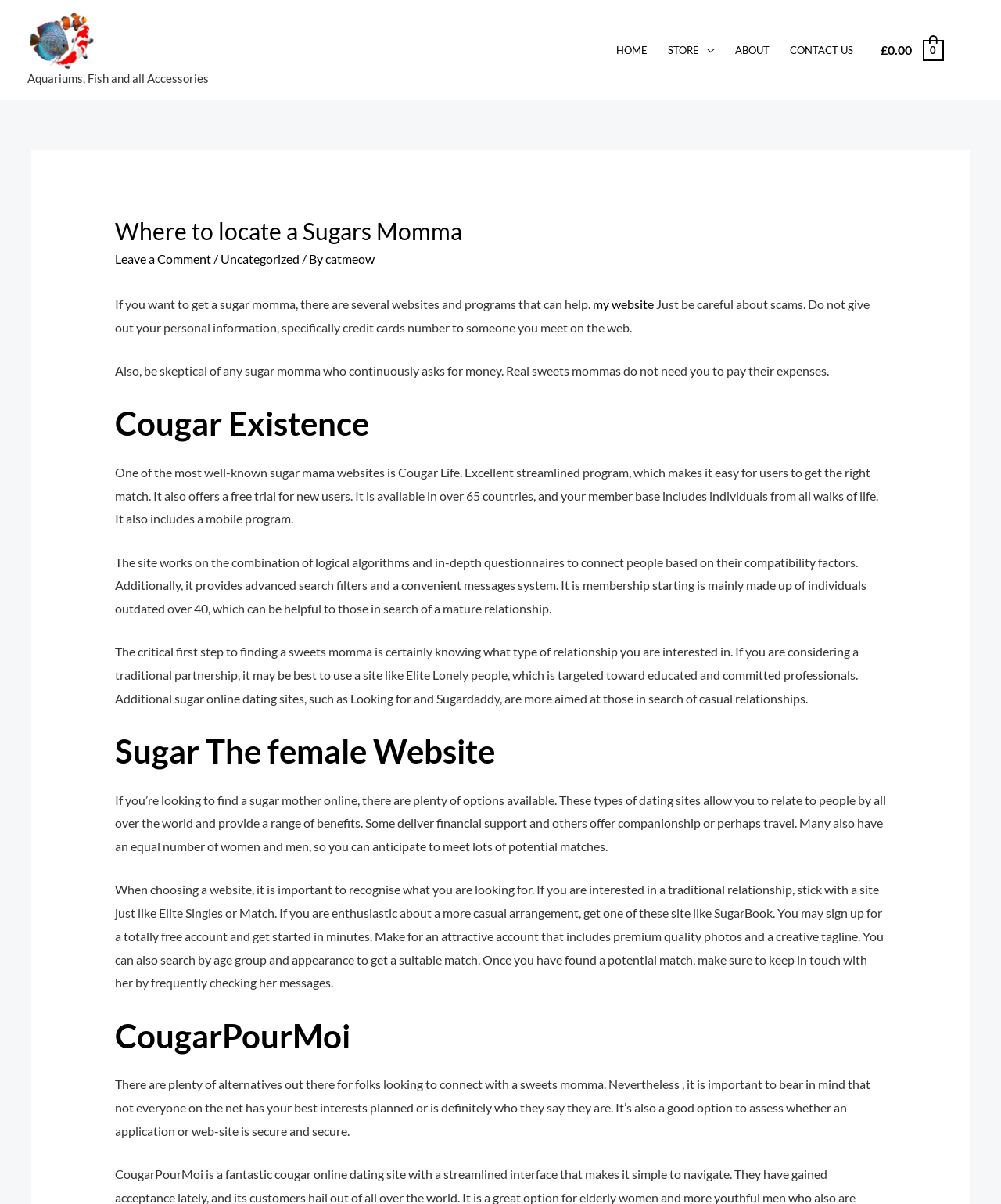Identify the bounding box coordinates of the region that should be clicked to execute the following instruction: "Click on the 'STORE ' link".

[0.657, 0.019, 0.724, 0.065]